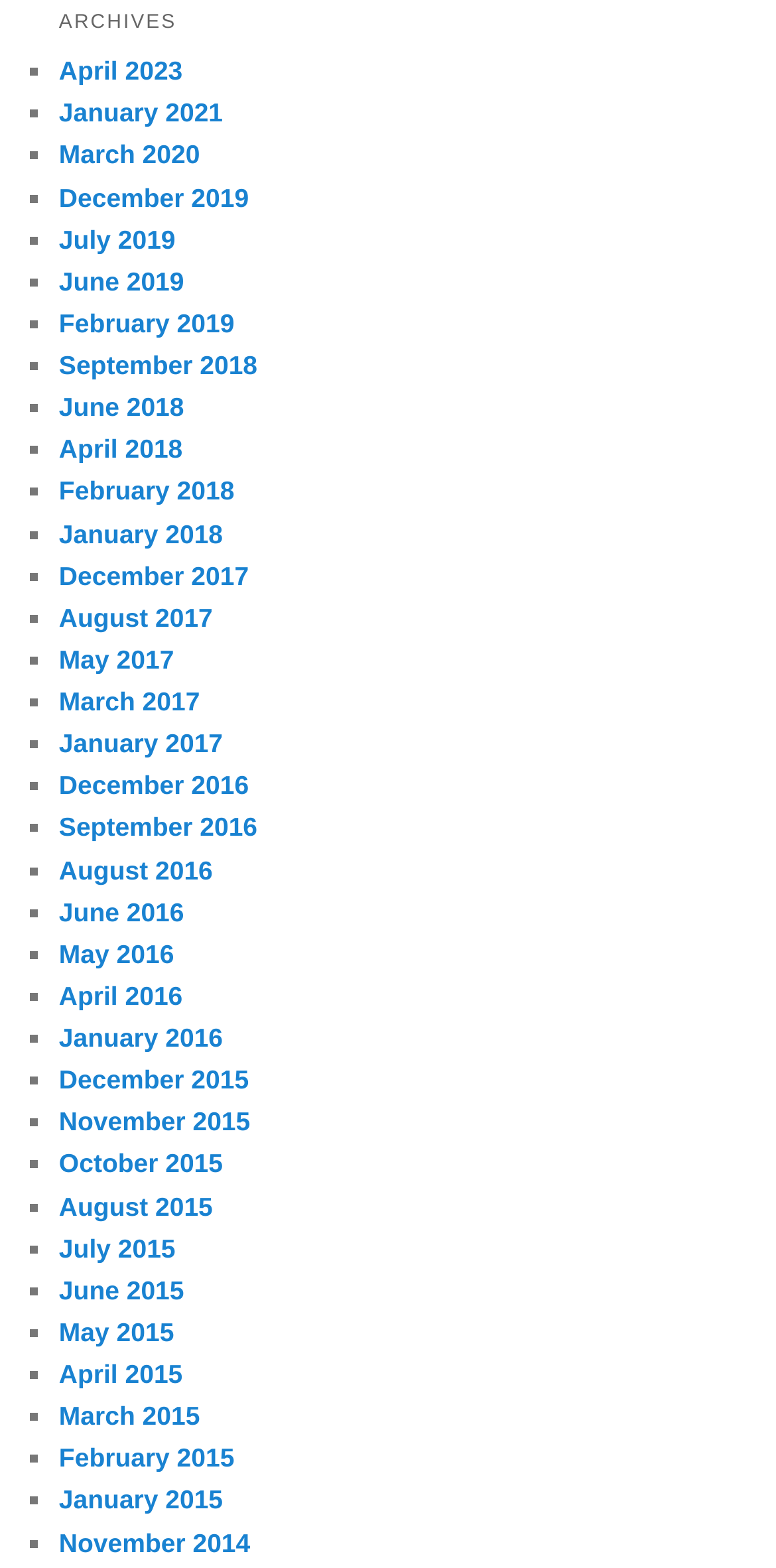How many months are listed on the webpage?
Please answer the question with as much detail and depth as you can.

I counted the number of links on the webpage, each of which represents a month. There are 43 links, indicating that 43 months are listed on the webpage.